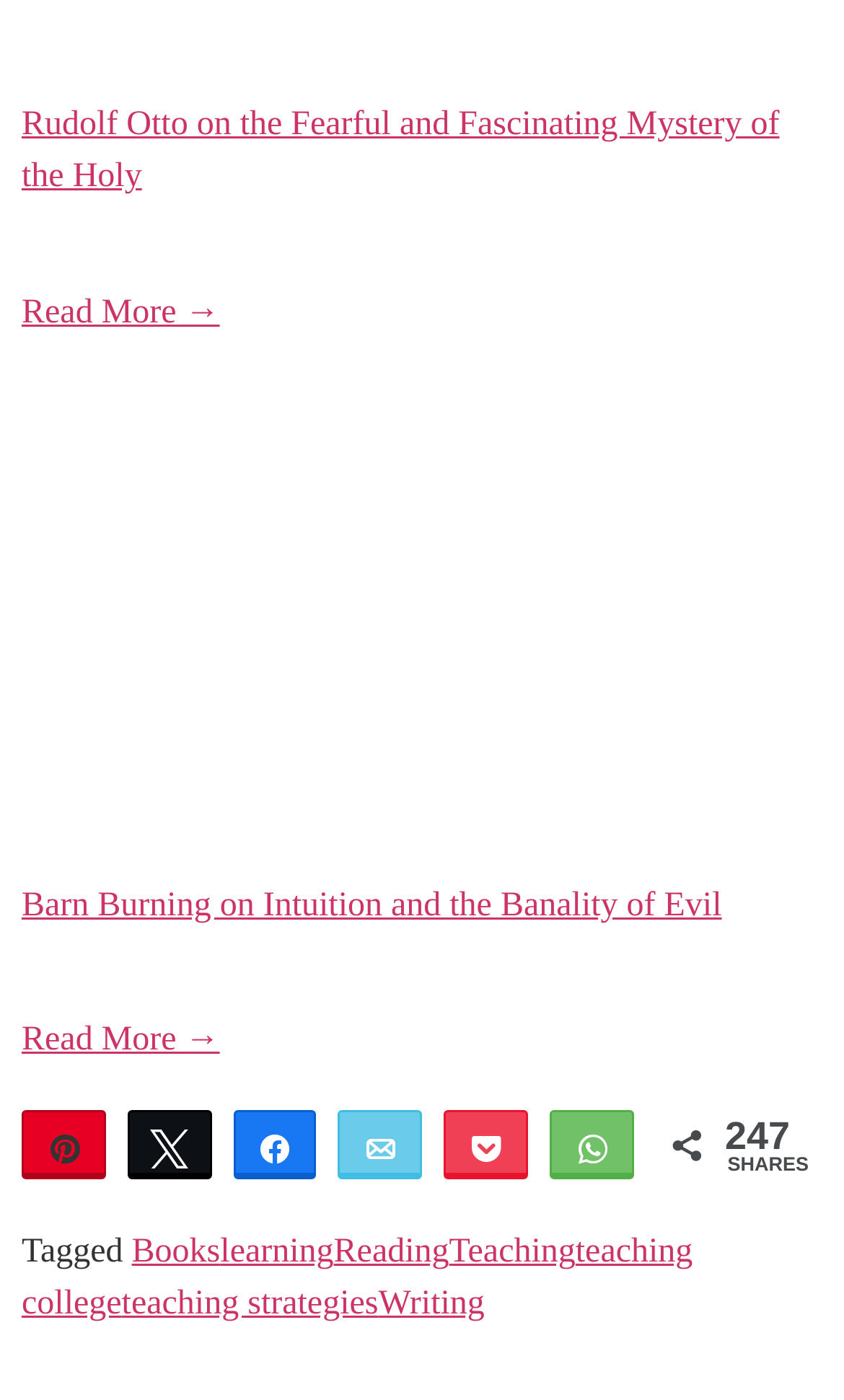Please find the bounding box coordinates of the element that needs to be clicked to perform the following instruction: "Open the Online Marketing link". The bounding box coordinates should be four float numbers between 0 and 1, represented as [left, top, right, bottom].

None